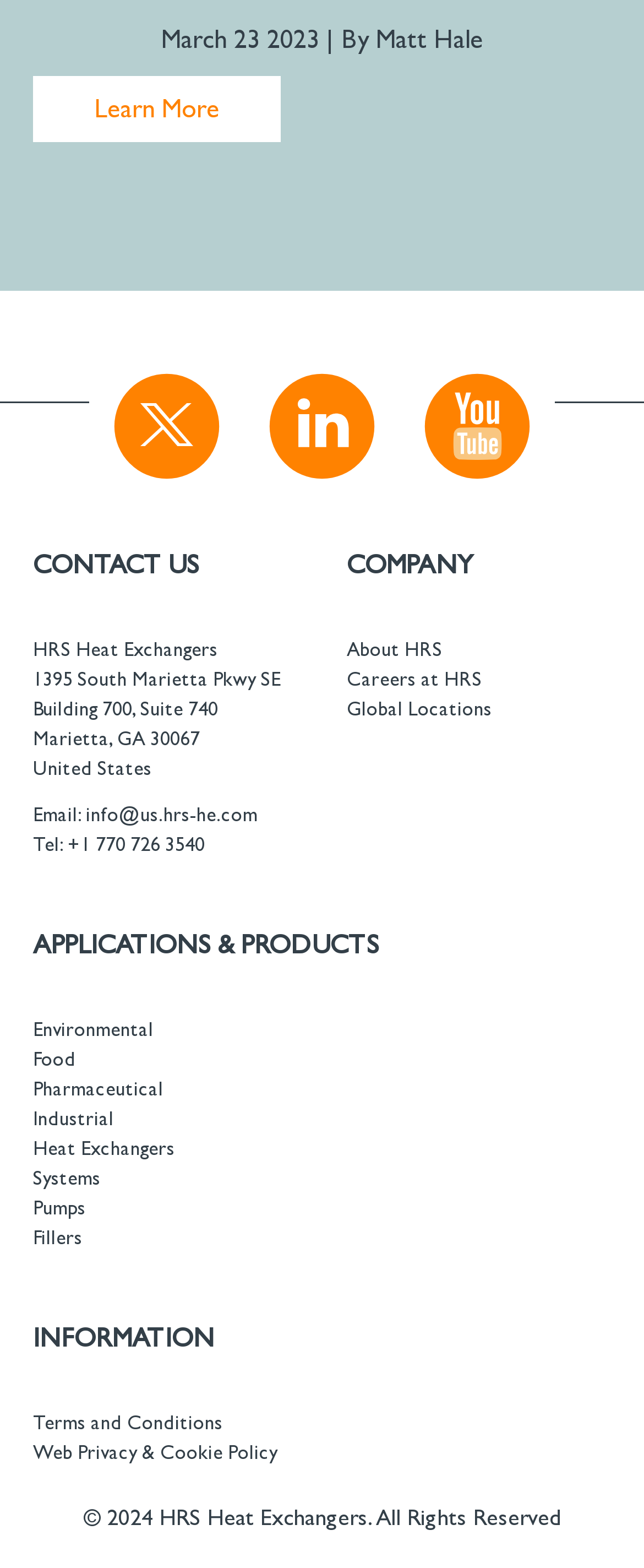What is the email address of the company?
Please answer the question with a detailed and comprehensive explanation.

I found the email address 'info@us.hrs-he.com' in the contact information section, which is located at the top left of the webpage, below the company address.